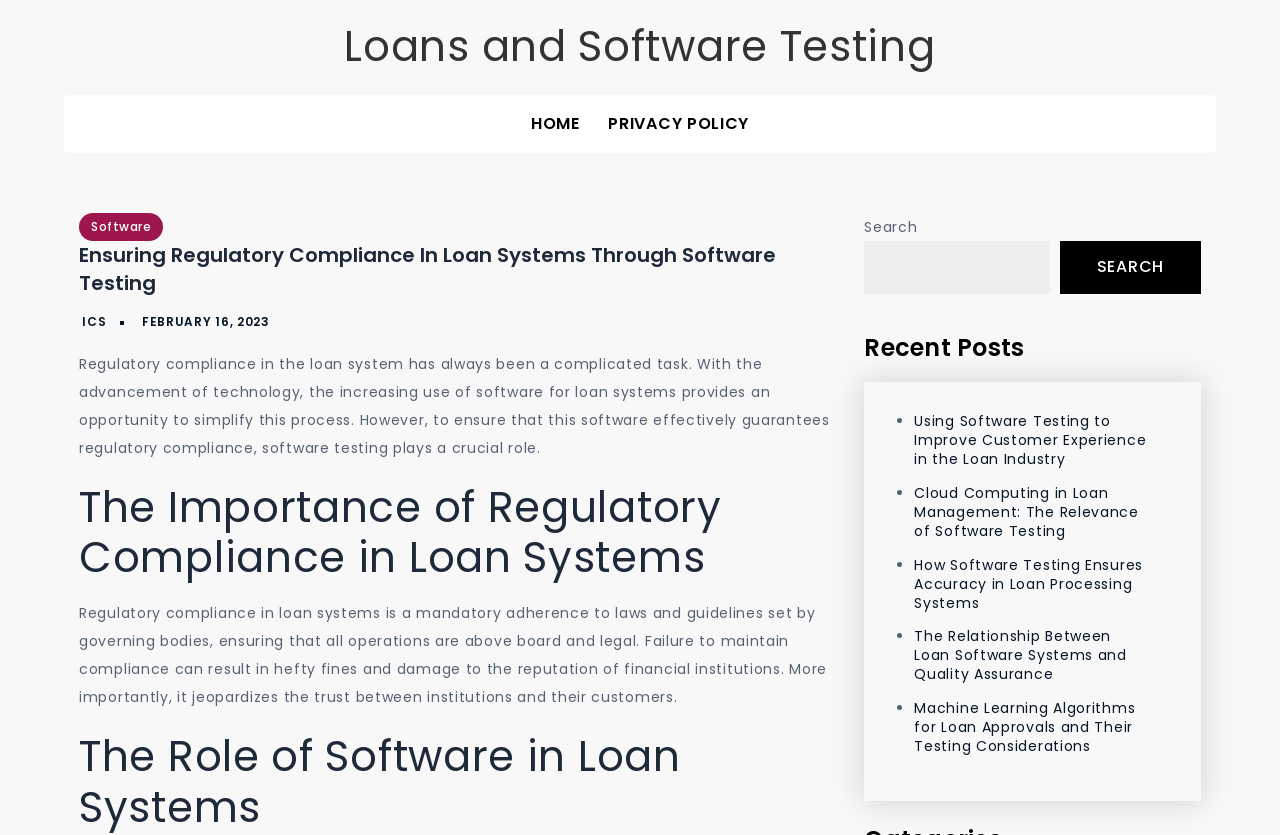Determine the bounding box coordinates in the format (top-left x, top-left y, bottom-right x, bottom-right y). Ensure all values are floating point numbers between 0 and 1. Identify the bounding box of the UI element described by: Privacy Policy

[0.466, 0.113, 0.595, 0.183]